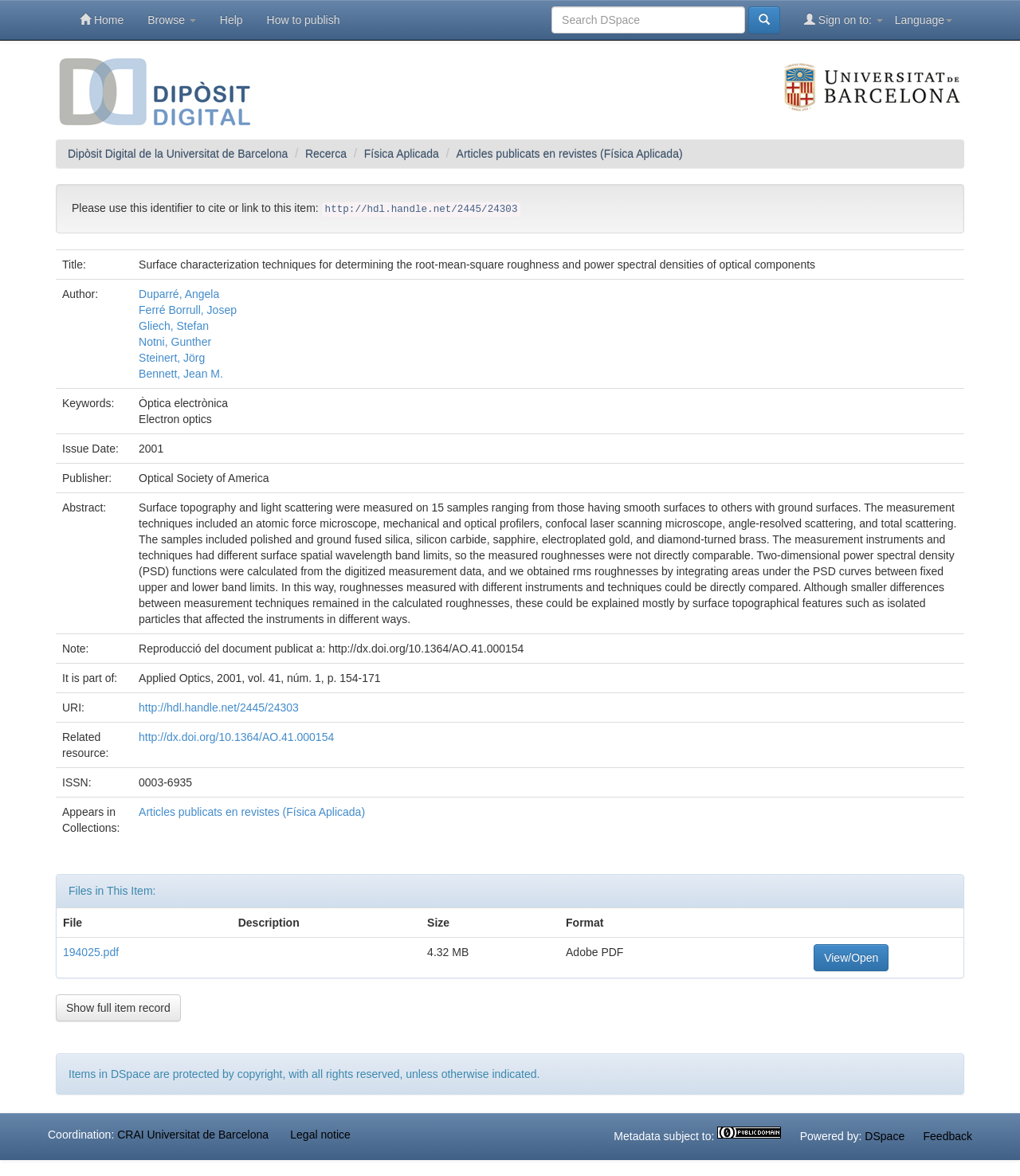Using the element description Show full item record, predict the bounding box coordinates for the UI element. Provide the coordinates in (top-left x, top-left y, bottom-right x, bottom-right y) format with values ranging from 0 to 1.

[0.055, 0.846, 0.177, 0.869]